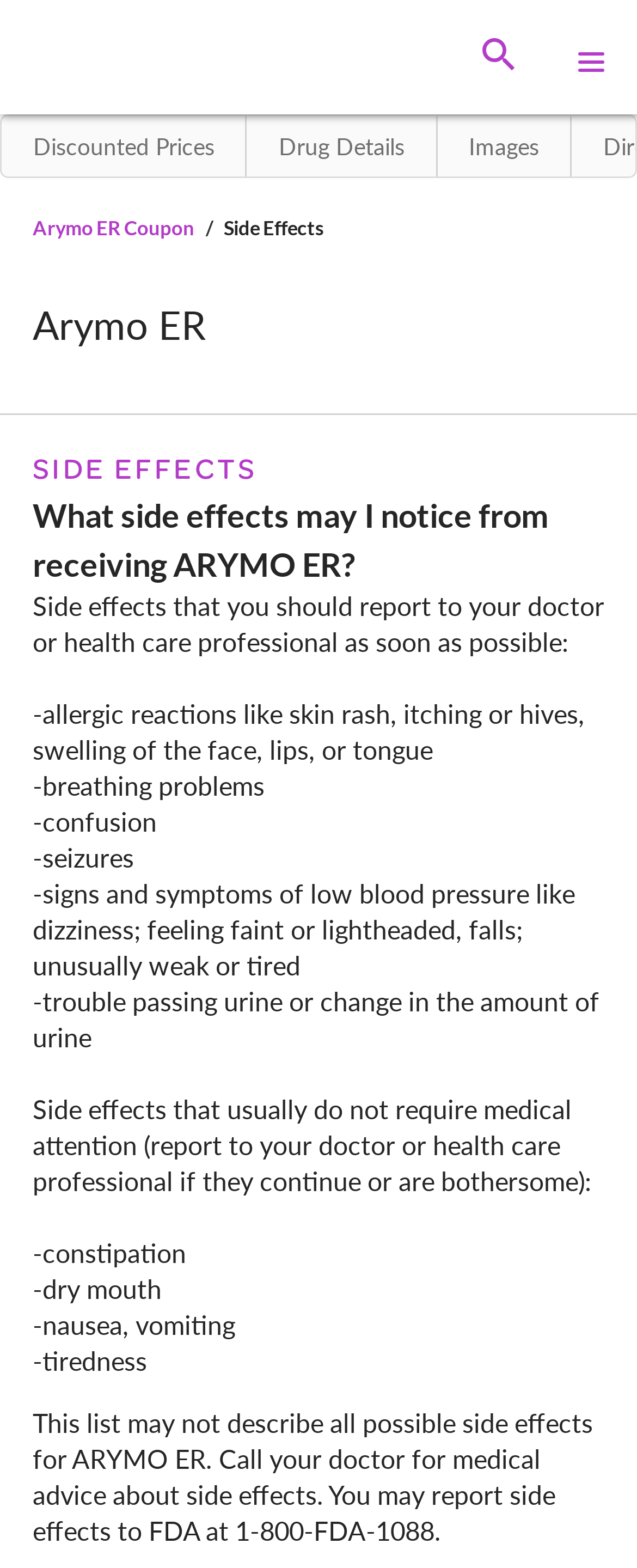Respond with a single word or phrase:
What is the purpose of the breadcrumb navigation?

To show the webpage's hierarchy